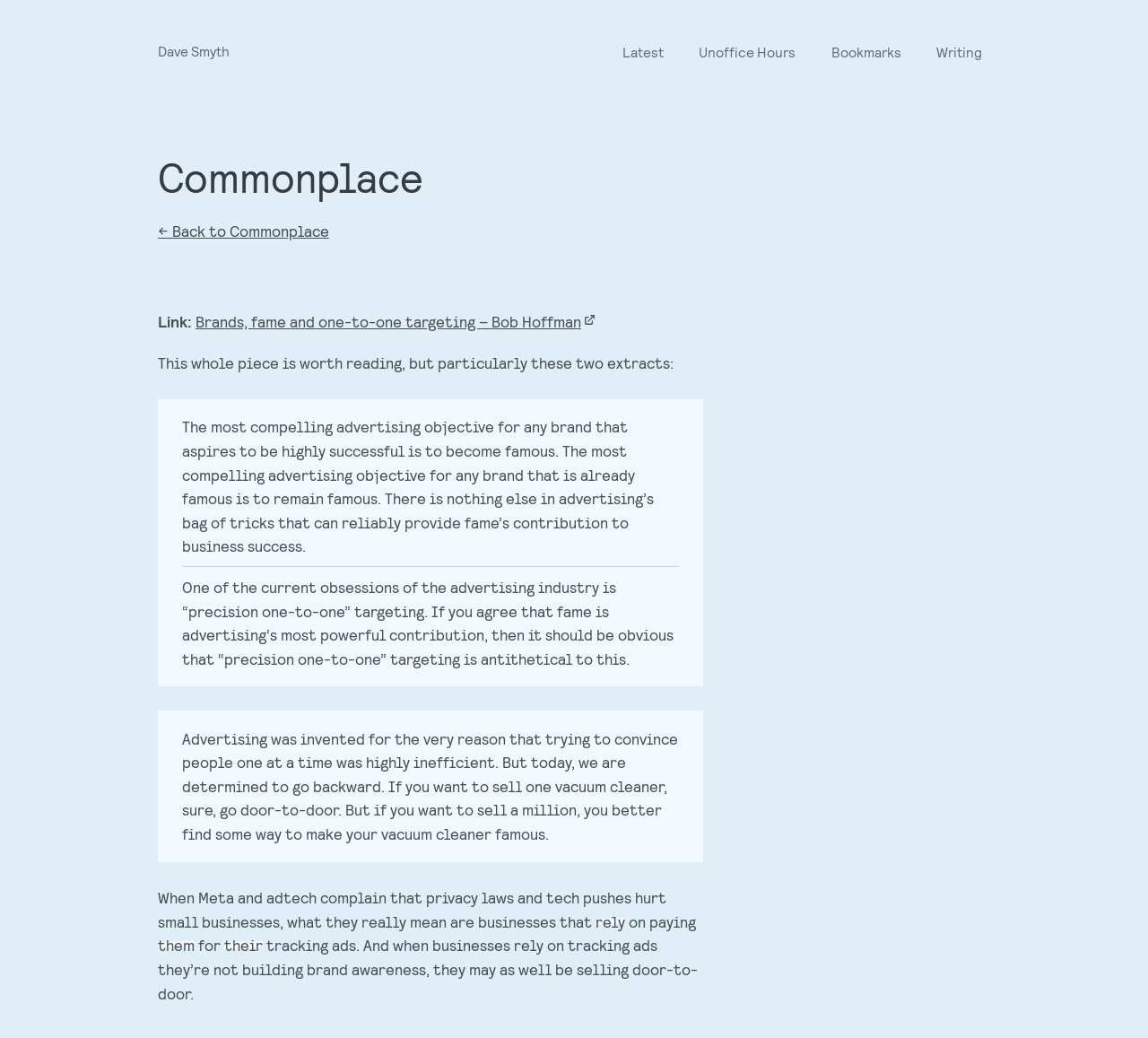Analyze the image and provide a detailed answer to the question: How many blockquotes are there in the article?

The article contains two blockquotes, which can be identified by examining the element types and OCR text. The first blockquote contains a quote about fame and advertising, and the second blockquote contains a quote about advertising and door-to-door sales.